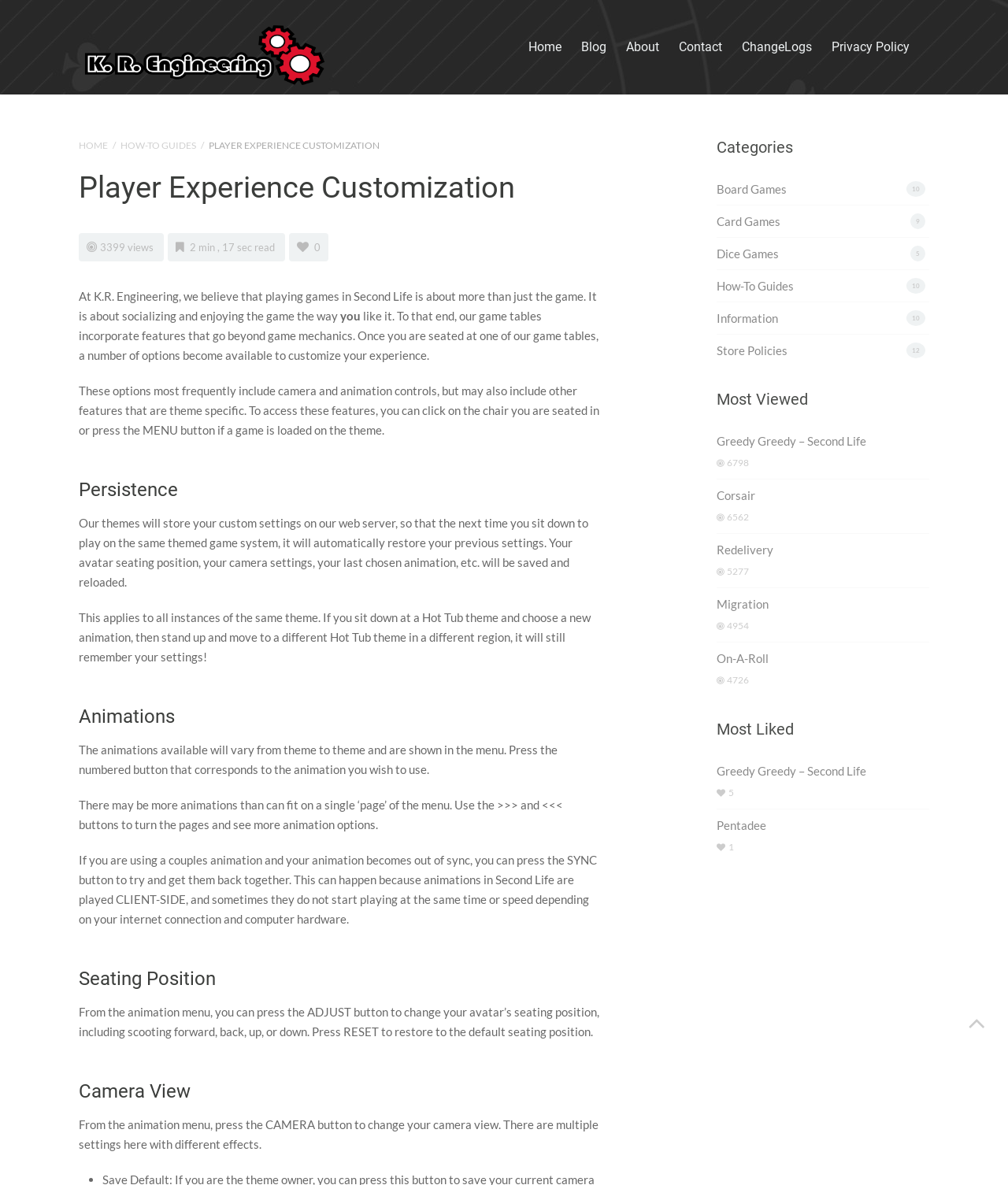What can be customized in the game tables?
Refer to the image and give a detailed response to the question.

The webpage states that the game tables incorporate features that go beyond game mechanics, allowing players to customize their experience. Specifically, the text mentions that camera and animation controls are among the options that can be customized.